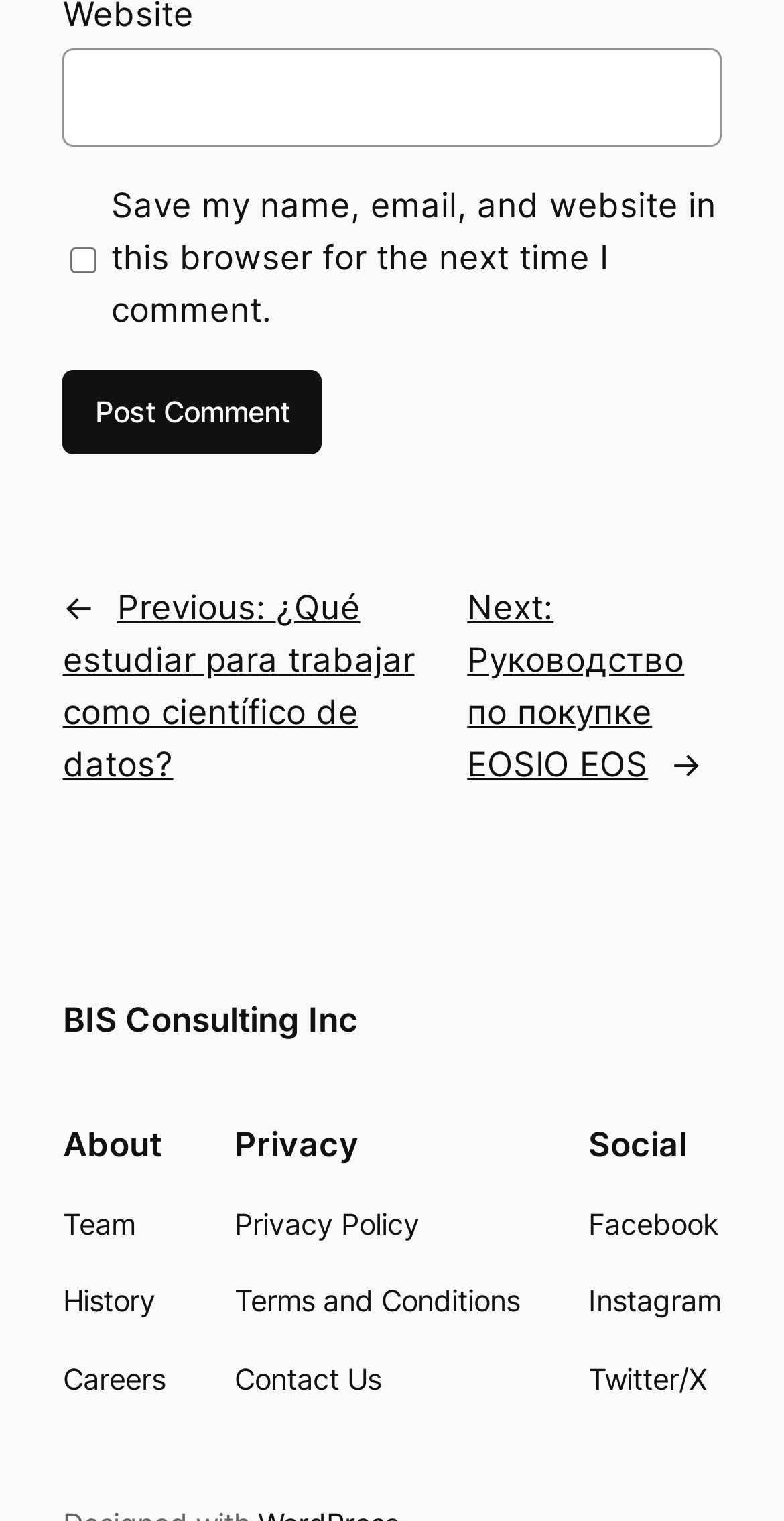Provide the bounding box coordinates in the format (top-left x, top-left y, bottom-right x, bottom-right y). All values are floating point numbers between 0 and 1. Determine the bounding box coordinate of the UI element described as: Terms and Conditions

[0.299, 0.841, 0.663, 0.871]